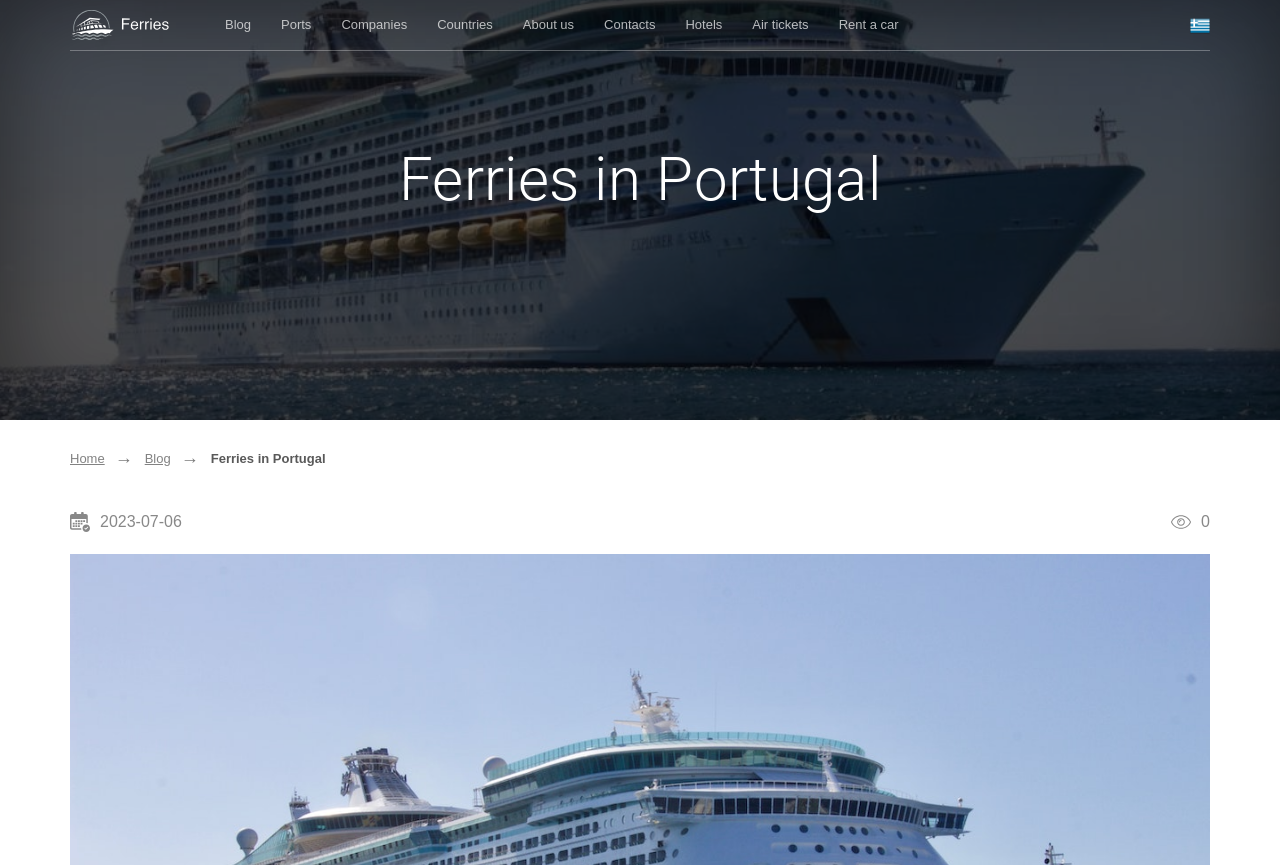Provide a brief response in the form of a single word or phrase:
What is the main topic of this webpage?

Ferries in Portugal